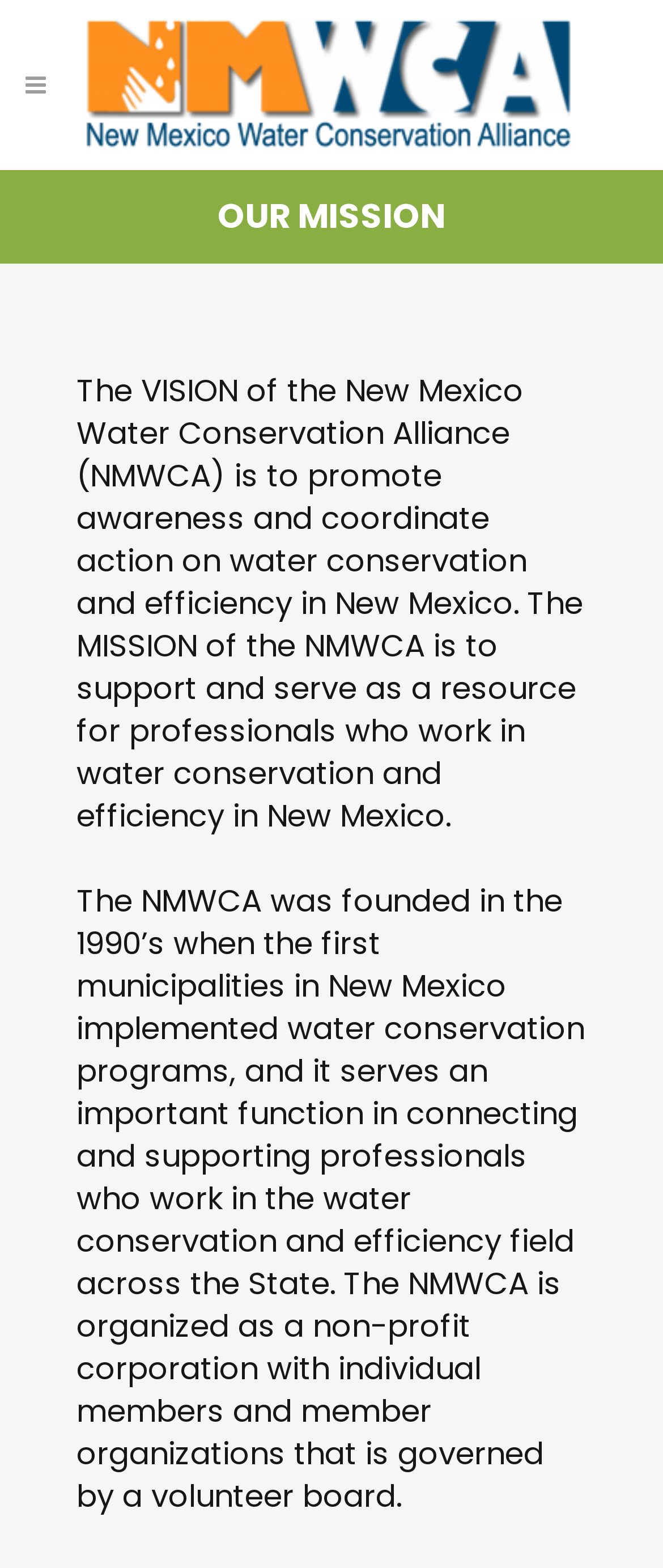Analyze and describe the webpage in a detailed narrative.

The webpage is about the New Mexico Water Conservation Alliance (NMWCA) and its mission. At the top-left corner, there is a logo image with a link. Below the logo, there is a heading that reads "OUR MISSION" in a prominent font. 

Under the heading, there is a paragraph of text that describes the vision and mission of the NMWCA. The text explains that the organization aims to promote awareness and coordinate action on water conservation and efficiency in New Mexico, and support professionals working in this field. 

Following this paragraph, there is a small gap, and then another paragraph of text appears. This paragraph provides more information about the history and organization of the NMWCA, stating that it was founded in the 1990s and serves as a non-profit corporation with individual and organizational members, governed by a volunteer board.